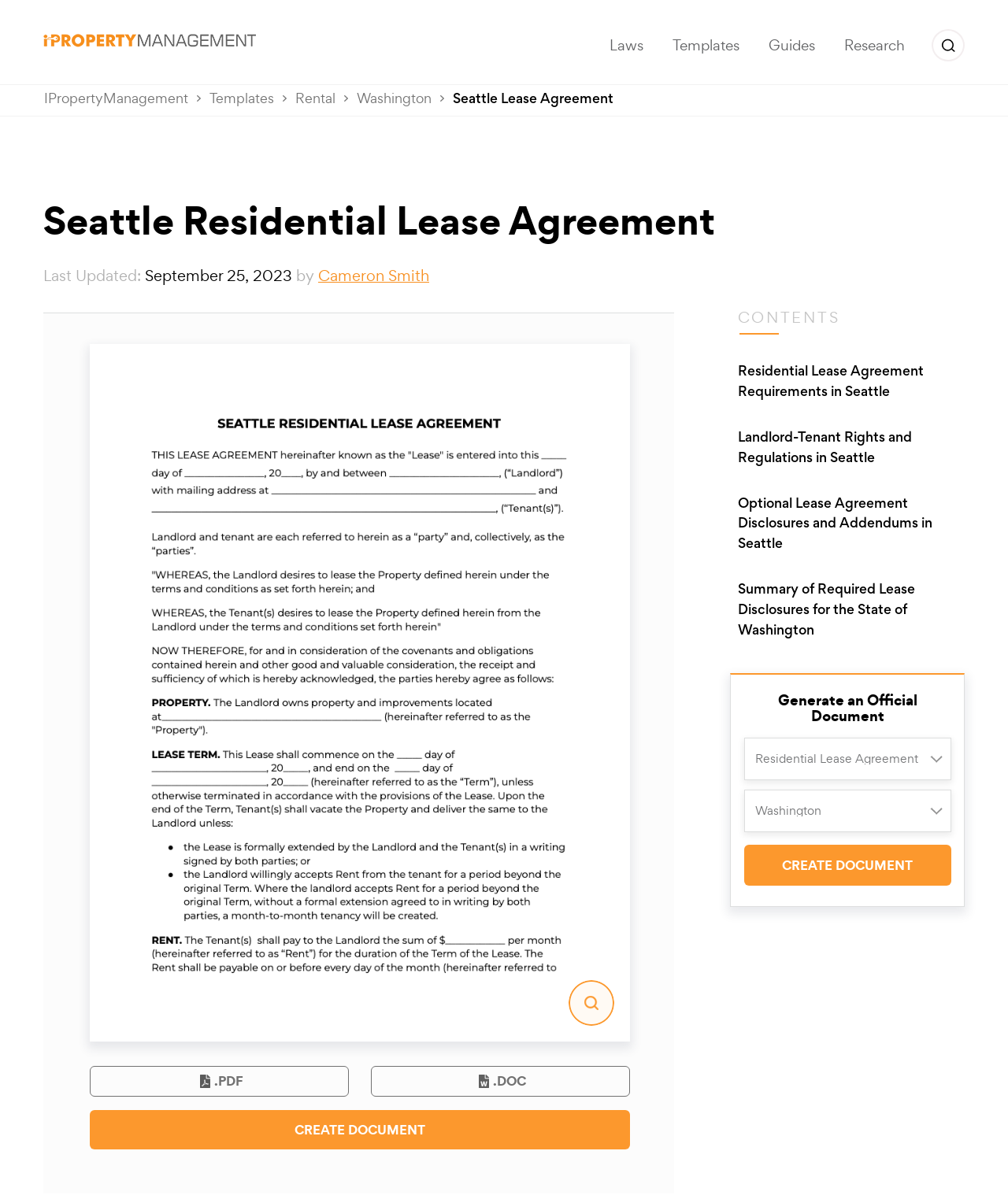What is the last updated date of the lease agreement?
Look at the image and answer the question using a single word or phrase.

September 25, 2023